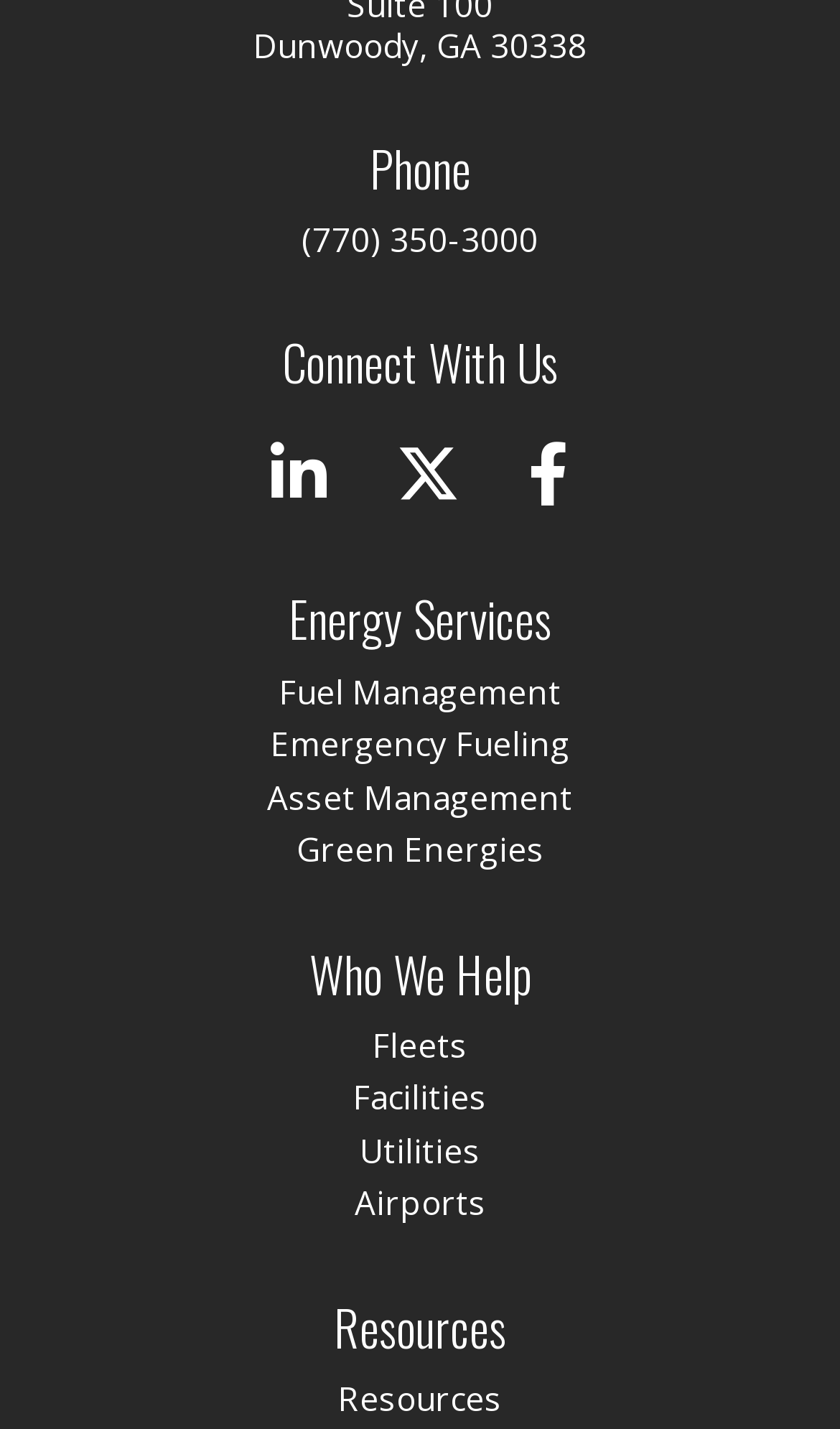Respond with a single word or phrase for the following question: 
What is the phone number?

(770) 350-3000